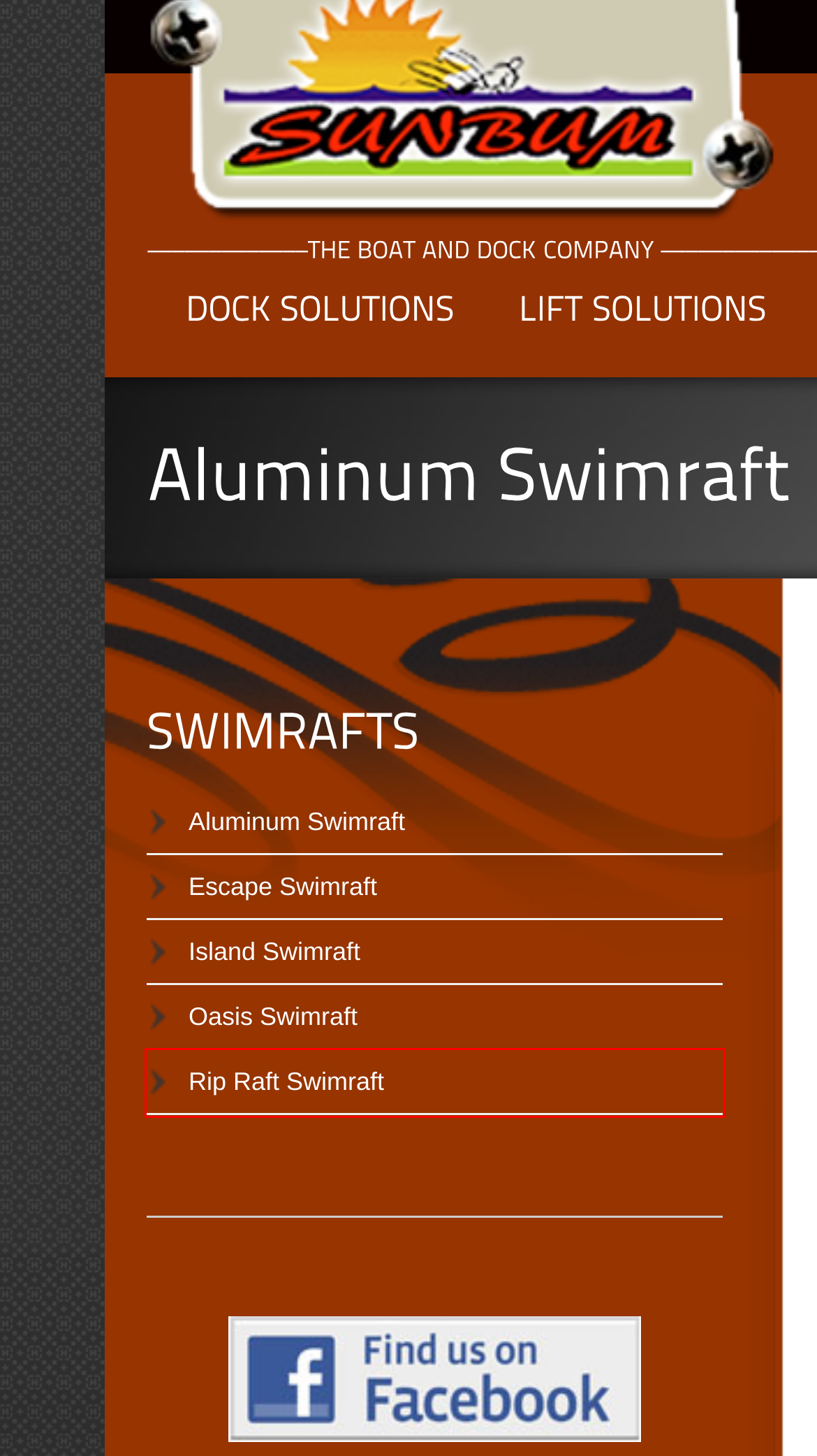You have a screenshot of a webpage with a red bounding box around an element. Choose the best matching webpage description that would appear after clicking the highlighted element. Here are the candidates:
A. DOCK SOLUTIONS | Sunbum Boats
B. Escape Swimraft | Sunbum Boats
C. Rip Raft Swimraft | Sunbum Boats
D. Contact Us | Sunbum Boats
E. Sunbum Boats | –––––––––––––THE BOAT AND DOCK COMPANY –––––––––––––
F. LIFT SOLUTIONS | Sunbum Boats
G. Oasis Swimraft | Sunbum Boats
H. Island Swimraft | Sunbum Boats

C